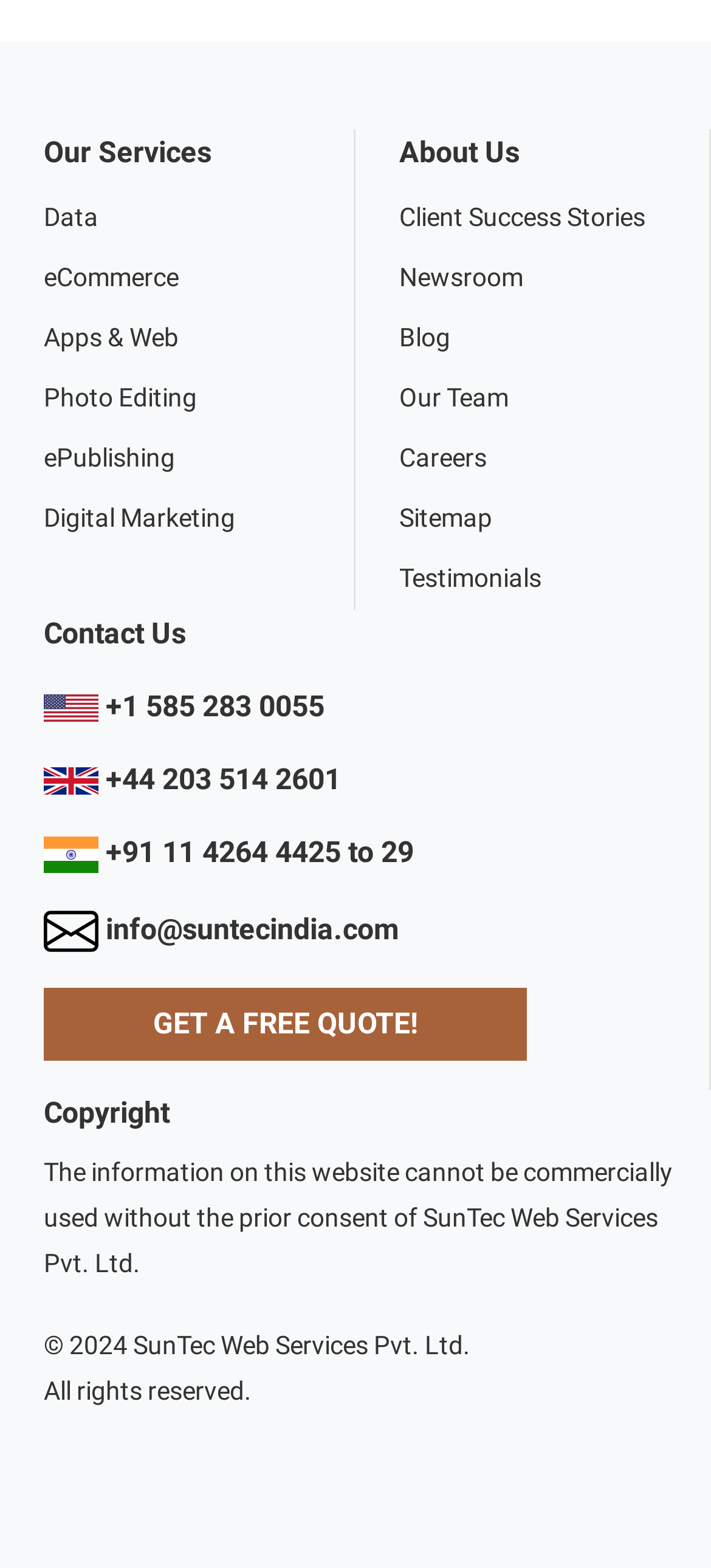Please use the details from the image to answer the following question comprehensively:
What is the email address for SunTec?

The email address for SunTec is provided as a link, which is info@suntecindia.com, along with an image of an envelope.